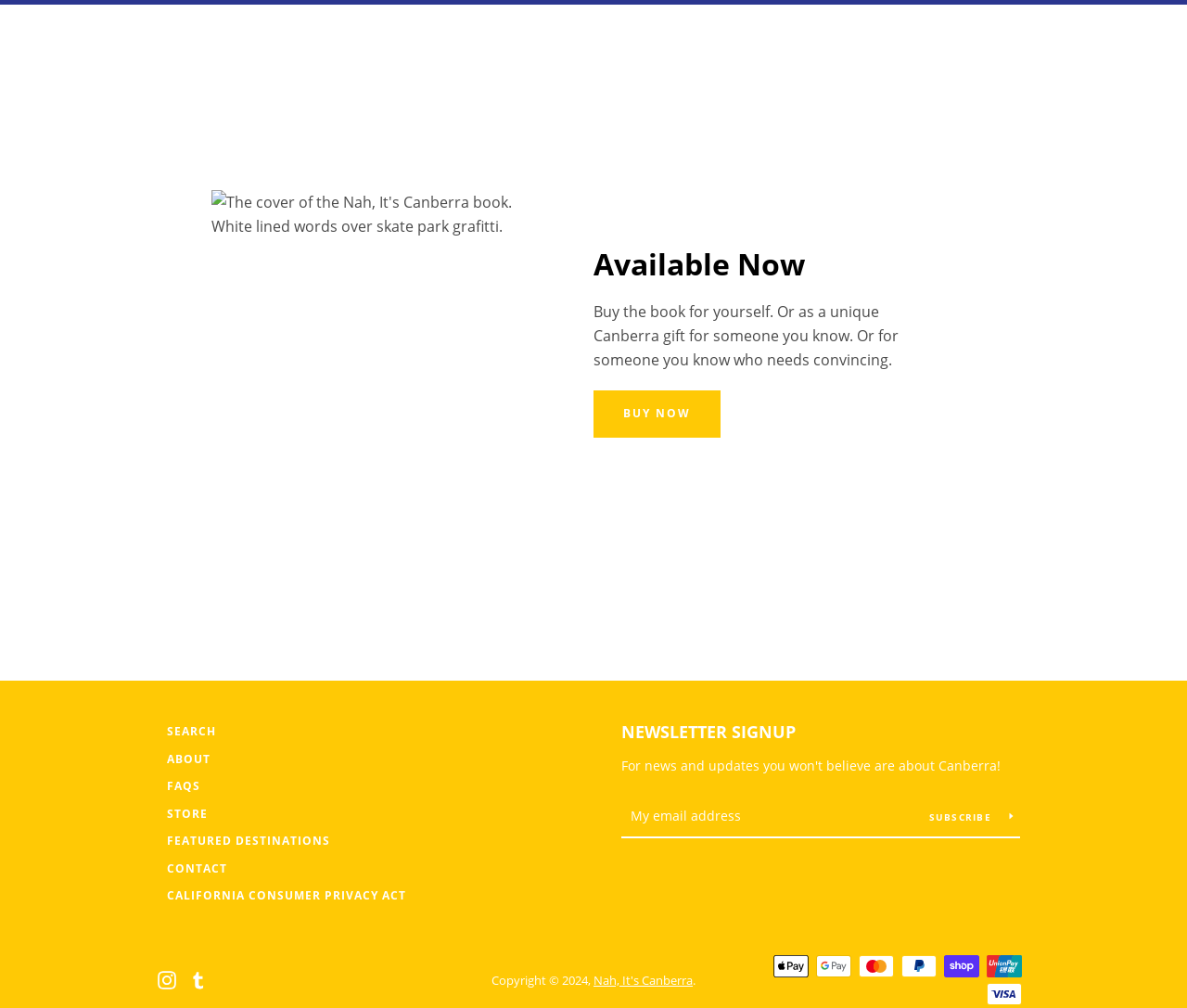Identify the bounding box coordinates for the element you need to click to achieve the following task: "Read the full story". The coordinates must be four float values ranging from 0 to 1, formatted as [left, top, right, bottom].

None